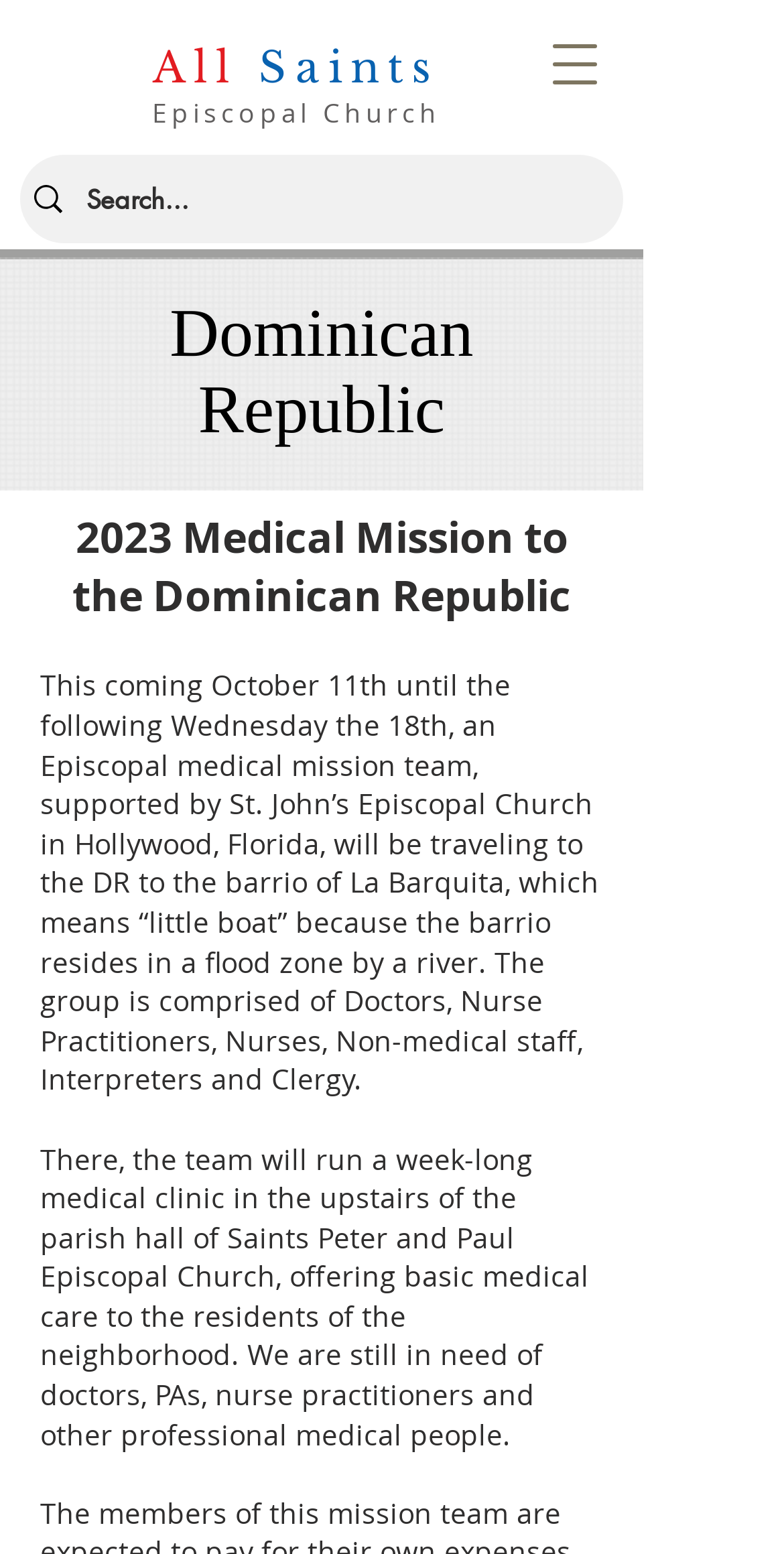Please answer the following question using a single word or phrase: 
What is the name of the barrio where the medical mission team will be working?

La Barquita